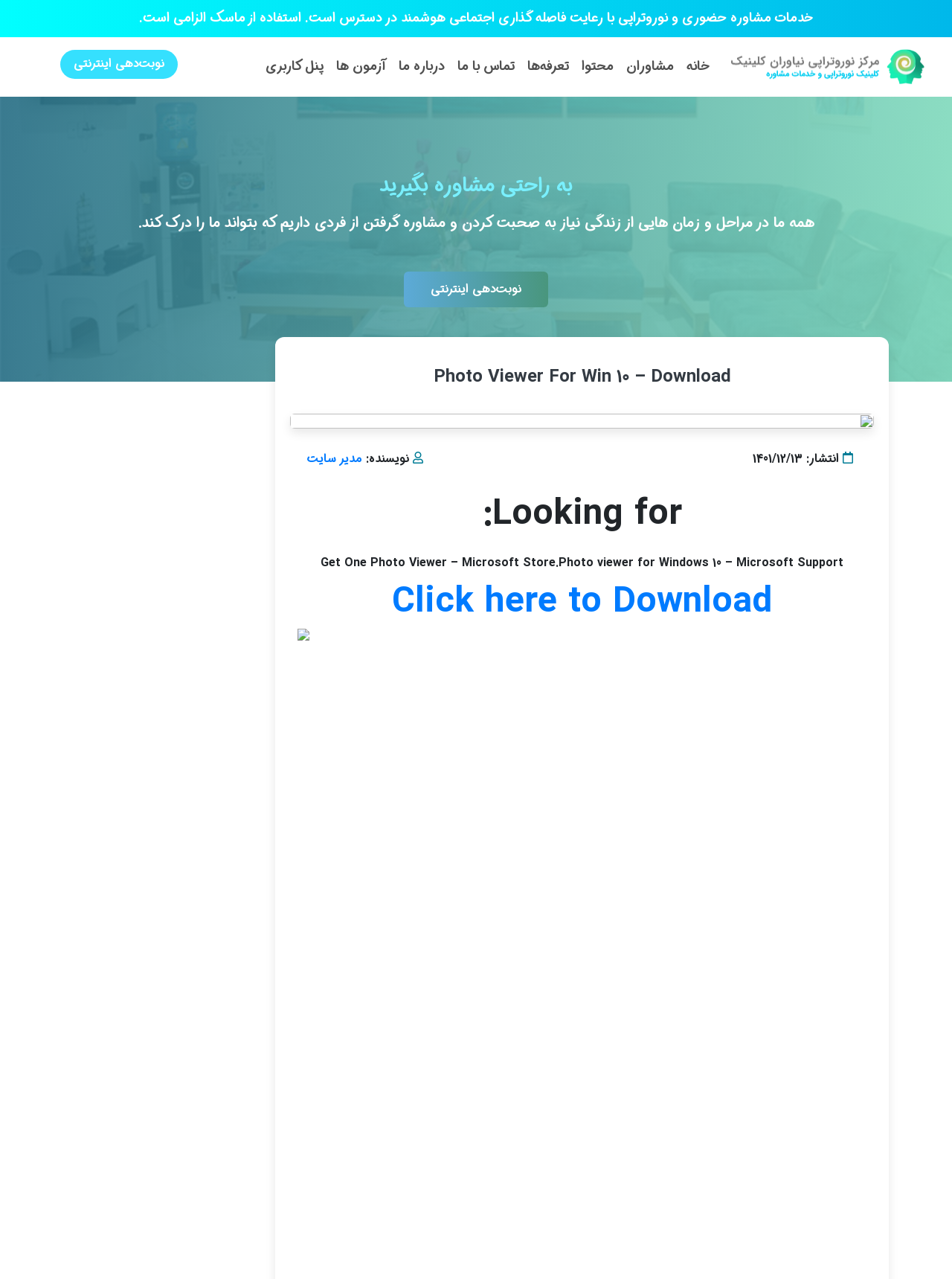Please specify the coordinates of the bounding box for the element that should be clicked to carry out this instruction: "Go to خانه page". The coordinates must be four float numbers between 0 and 1, formatted as [left, top, right, bottom].

[0.721, 0.044, 0.745, 0.06]